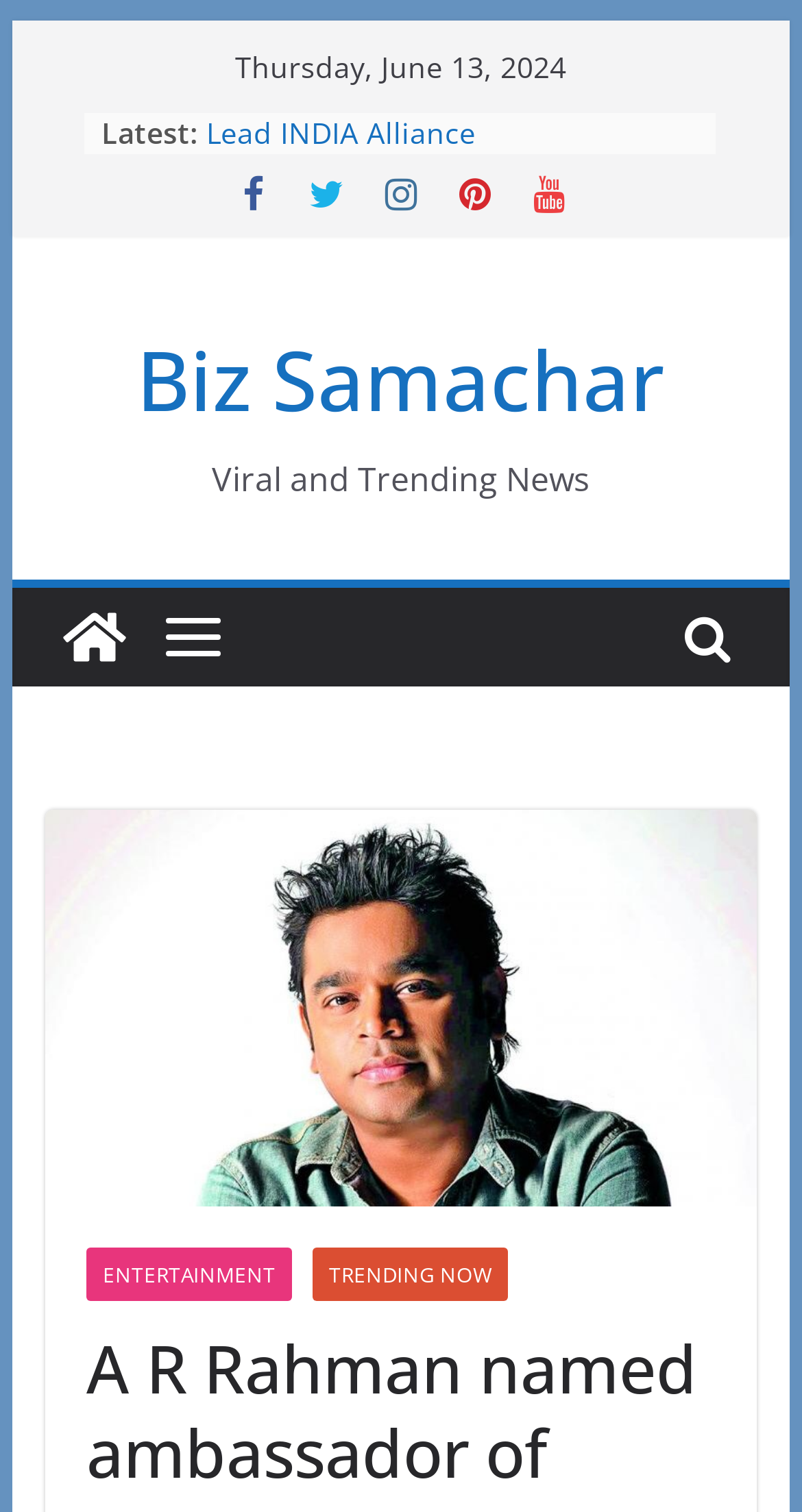Kindly determine the bounding box coordinates for the area that needs to be clicked to execute this instruction: "View entertainment news".

[0.107, 0.825, 0.364, 0.86]